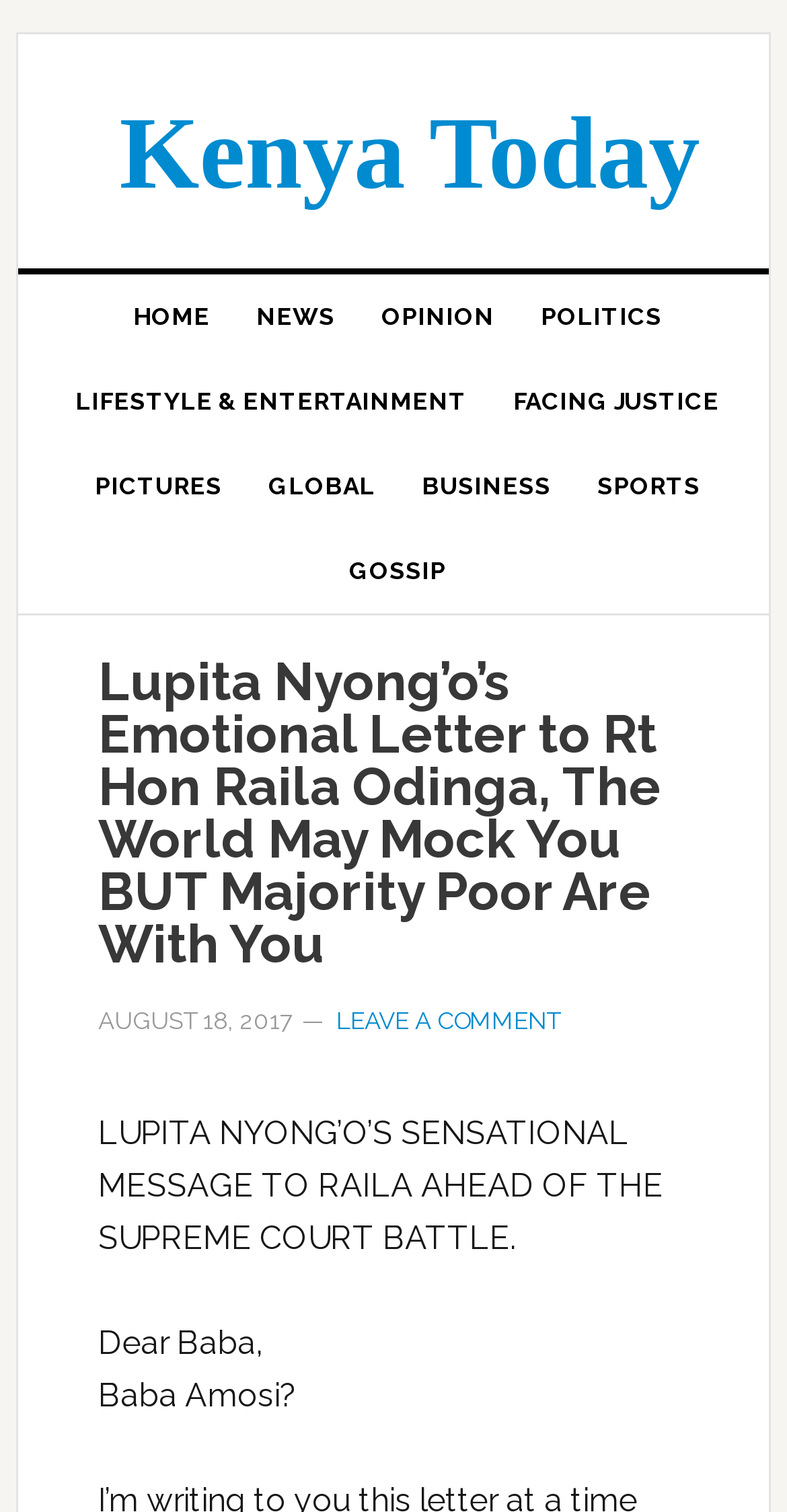What is the name of the website?
Refer to the image and provide a concise answer in one word or phrase.

Kenya Today